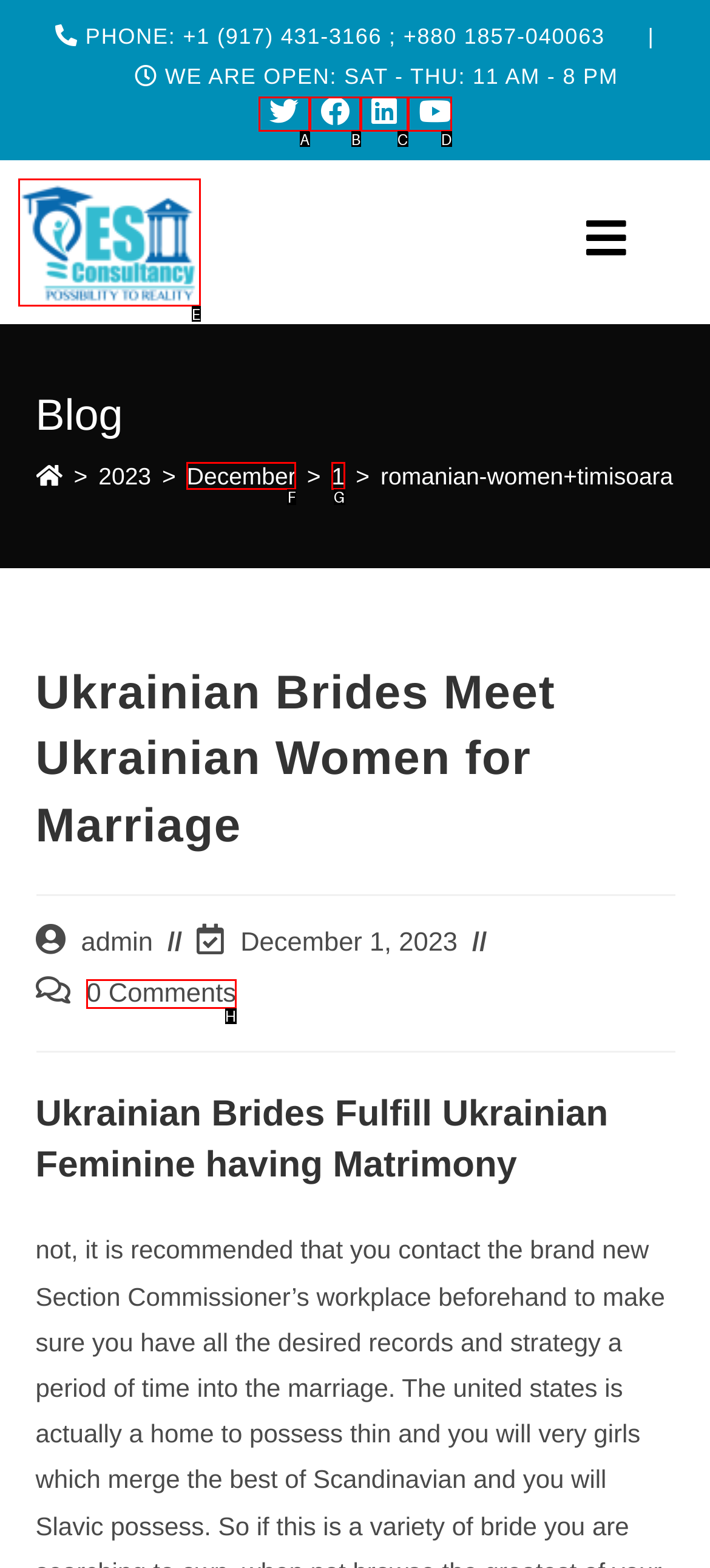Select the option that matches the description: alt="cropped-cropped-final-logo-es-01.png" title="cropped-cropped-final-logo-es-01.png". Answer with the letter of the correct option directly.

E